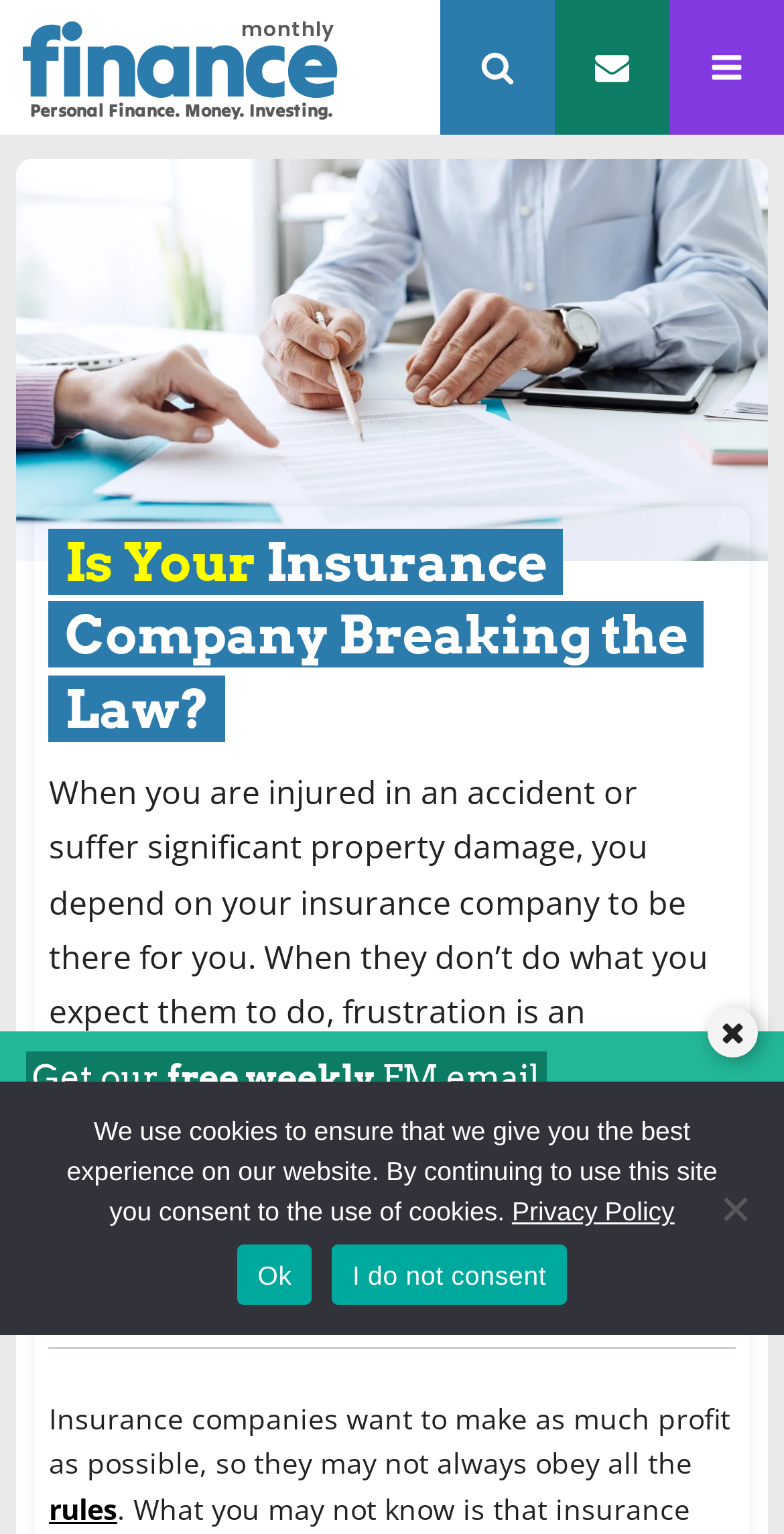What is the author of the article?
Using the information presented in the image, please offer a detailed response to the question.

I found the author of the article by looking at the static text element that says 'Jacob Mallinder' which is located below the heading 'Is Your Insurance Company Breaking the Law?'.